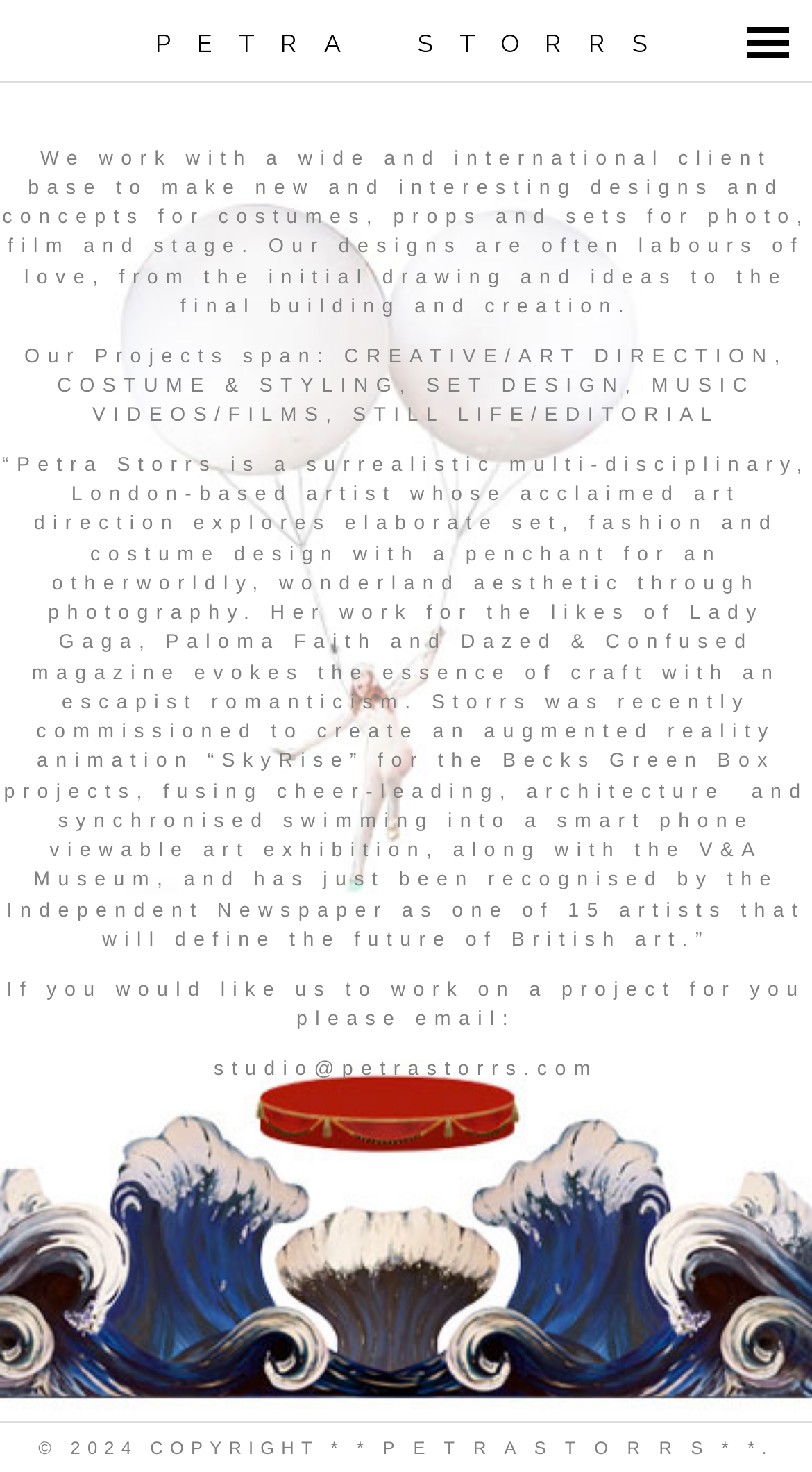Describe every aspect of the webpage in a detailed manner.

This webpage is about Petra Storrs, a London-based artist and art director, showcasing her work and services in film, photo, and fashion. At the top of the page, there is a heading with her name, "P E T R A S T O R R S", and a link to a menu on the right side. 

Below the heading, there is a main section that takes up most of the page, containing an article with four paragraphs of text. The first paragraph describes the services offered, including costume and set design for photo, film, and stage. The second paragraph lists the types of projects they work on, such as creative/art direction, costume styling, and music videos. 

The third paragraph is a longer text that describes Petra Storrs' artistic style and accomplishments, including her work with notable clients like Lady Gaga and Paloma Faith. It also mentions her involvement in an augmented reality animation project and her recognition by the Independent Newspaper as one of the artists who will define the future of British art.

The fourth paragraph is a call to action, inviting visitors to email the studio for project collaborations. The email address, "studio@petrastorrs.com", is provided below. 

At the very bottom of the page, there is a copyright notice with the year 2024 and Petra Storrs' name.